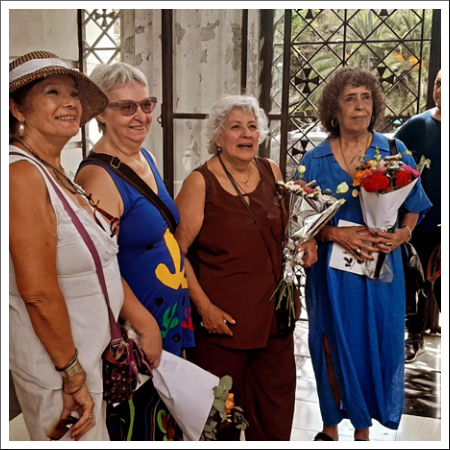What is the woman on the right holding?
Provide an in-depth and detailed answer to the question.

The fourth woman, dressed in a striking blue outfit, is holding a bouquet of colorful flowers, which symbolizes celebration and tribute, indicating that she is holding a bouquet of flowers.